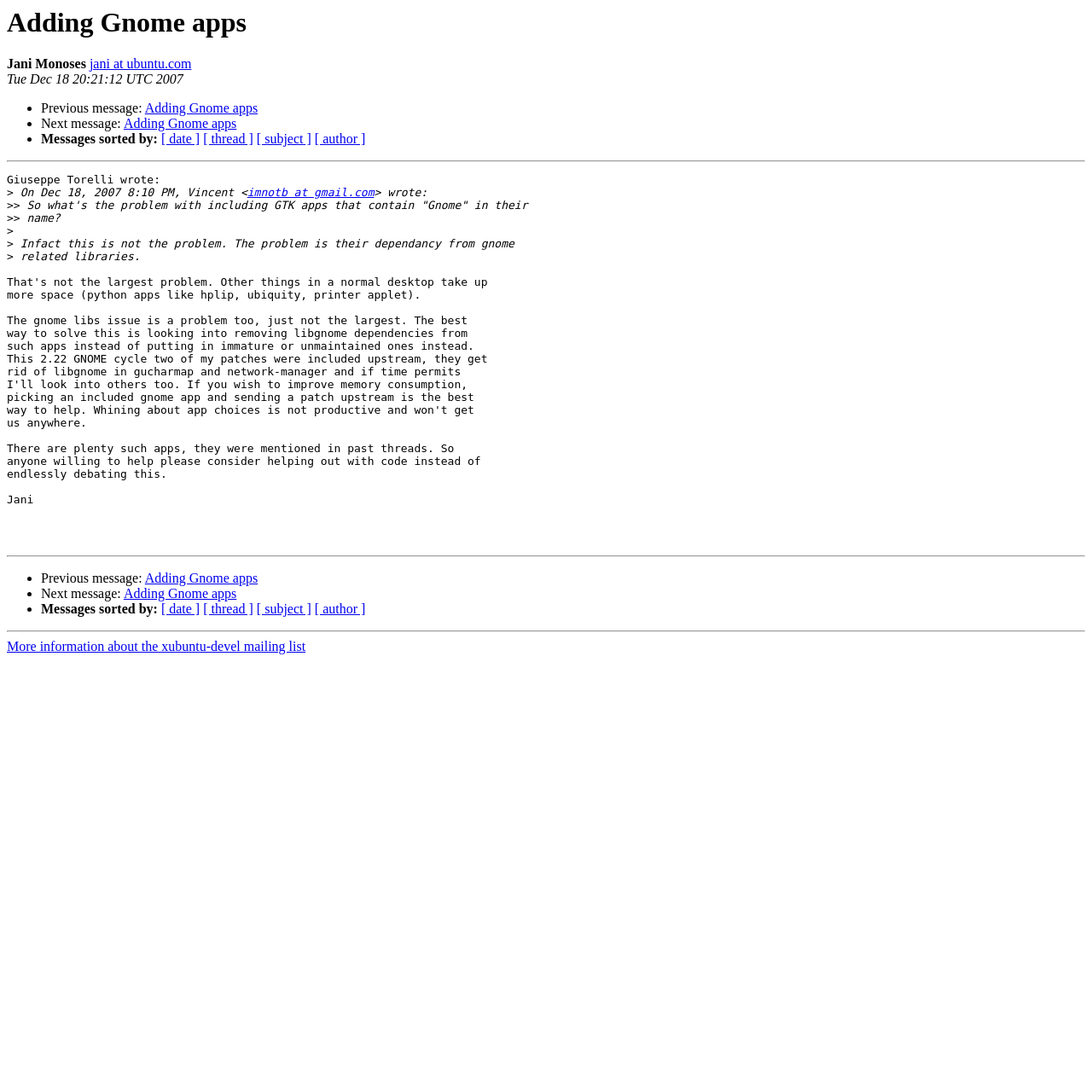Provide a comprehensive description of the webpage.

The webpage is about a discussion on adding Gnome apps, with a focus on the xubuntu-devel mailing list. At the top, there is a heading "Adding Gnome apps" followed by the author's name "Jani Monoses" and their email address "jani at ubuntu.com". Below this, there is a timestamp "Tue Dec 18 20:21:12 UTC 2007".

The main content of the page is a conversation between users, with each message indented and marked with a bullet point. The first message is from Giuseppe Torelli, who wrote a response to a previous message from Vincent. The conversation revolves around the issue of including GTK apps that contain "Gnome" in their name, with Vincent suggesting that the problem lies in their dependency on Gnome-related libraries.

The conversation is divided into sections by horizontal separators. There are navigation links at the top and bottom of the page, allowing users to move to previous or next messages, or to sort messages by date, thread, subject, or author. Additionally, there is a link to more information about the xubuntu-devel mailing list at the bottom of the page.